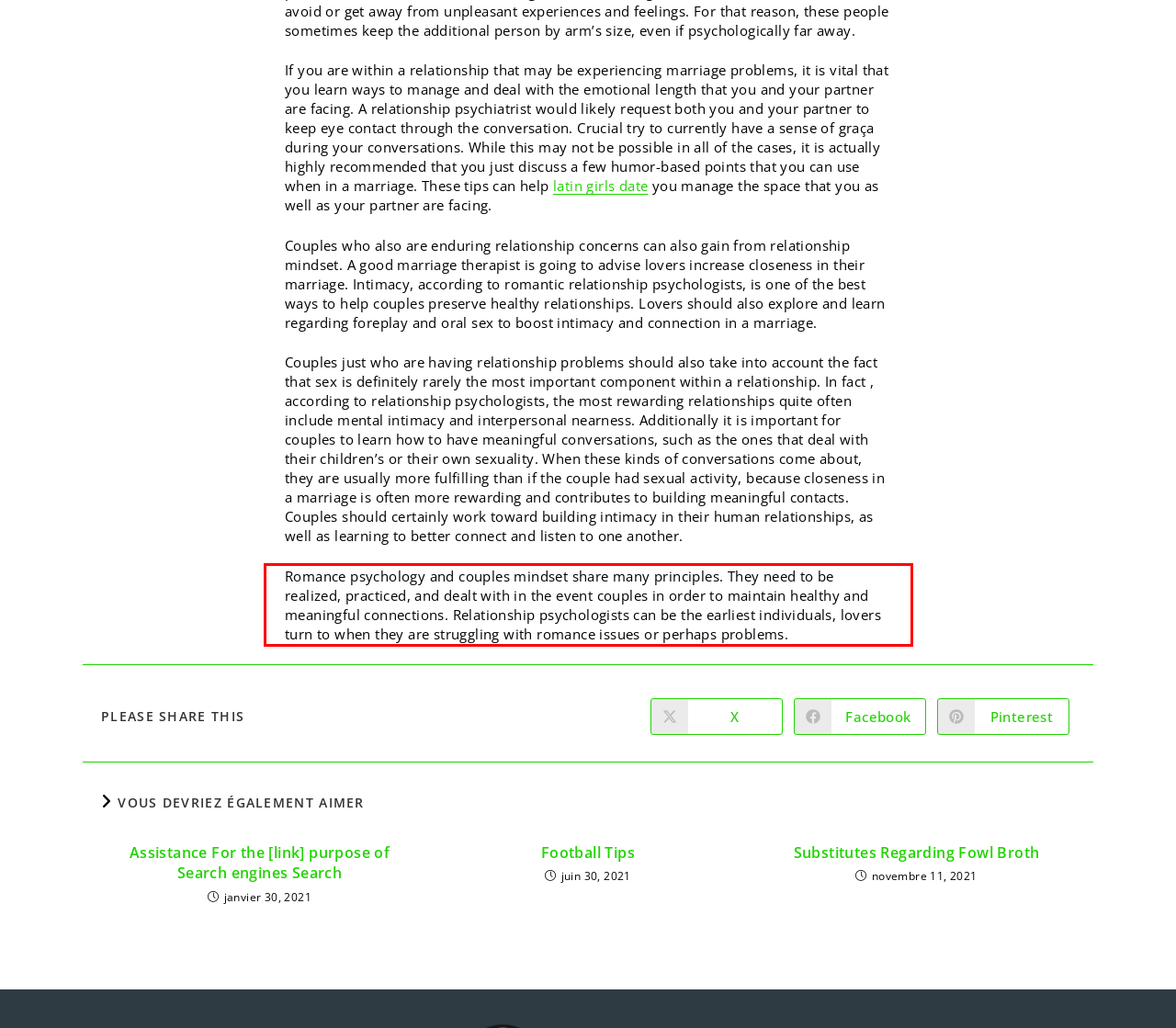Analyze the red bounding box in the provided webpage screenshot and generate the text content contained within.

Romance psychology and couples mindset share many principles. They need to be realized, practiced, and dealt with in the event couples in order to maintain healthy and meaningful connections. Relationship psychologists can be the earliest individuals, lovers turn to when they are struggling with romance issues or perhaps problems.